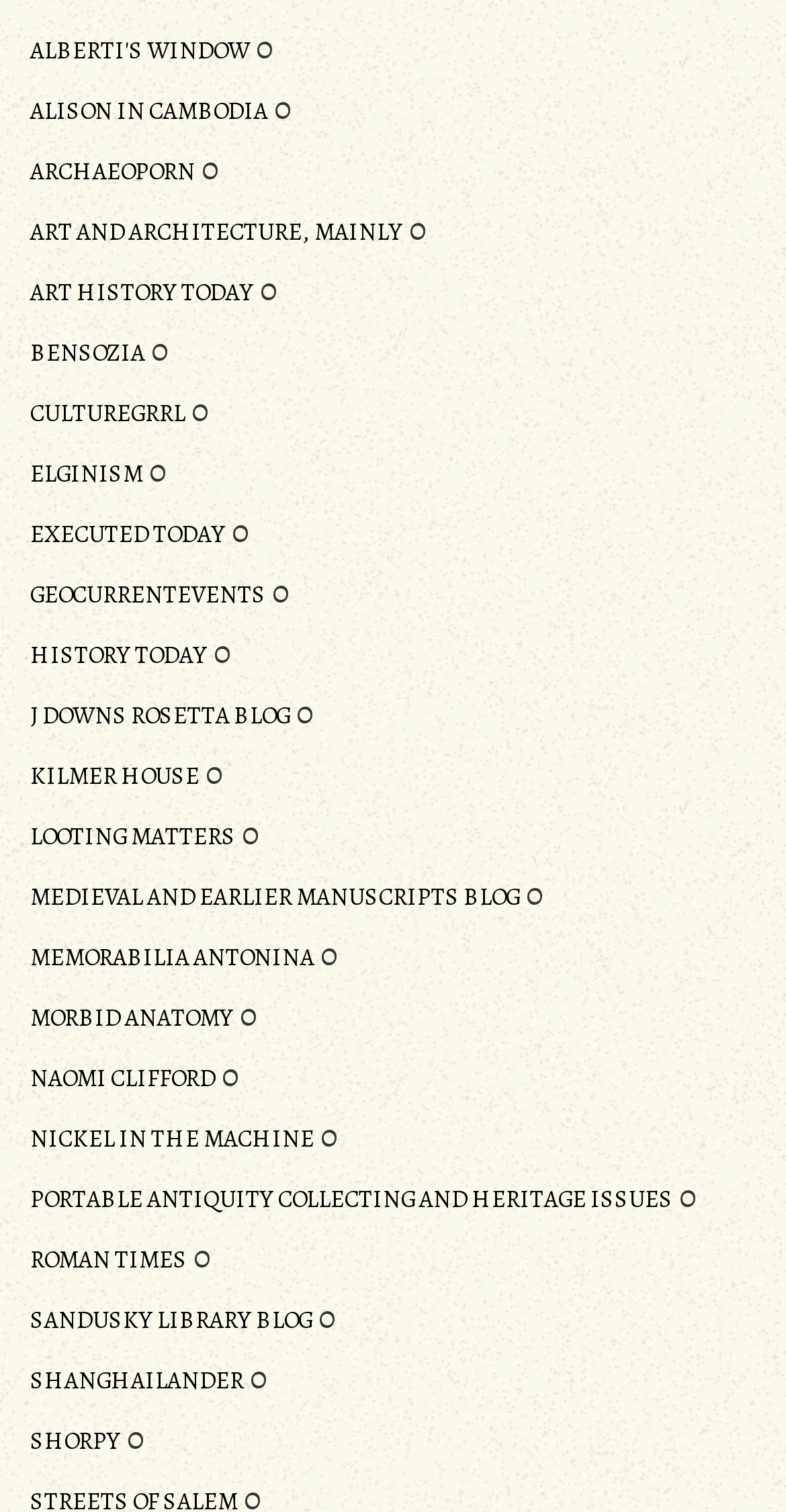Reply to the question with a single word or phrase:
How many links are on the webpage?

24